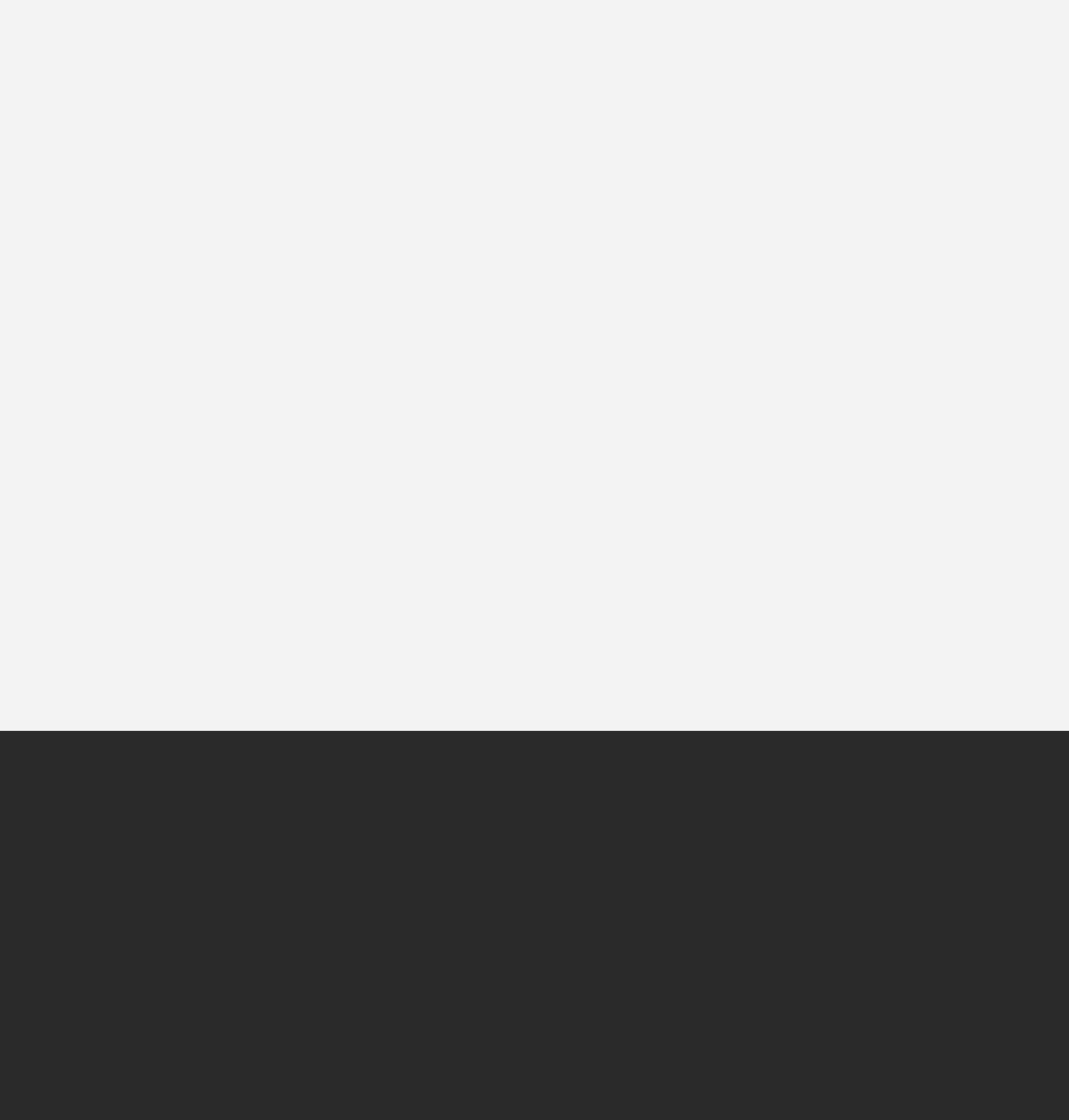Predict the bounding box of the UI element based on this description: "The Skills To Survive AI".

[0.363, 0.574, 0.637, 0.617]